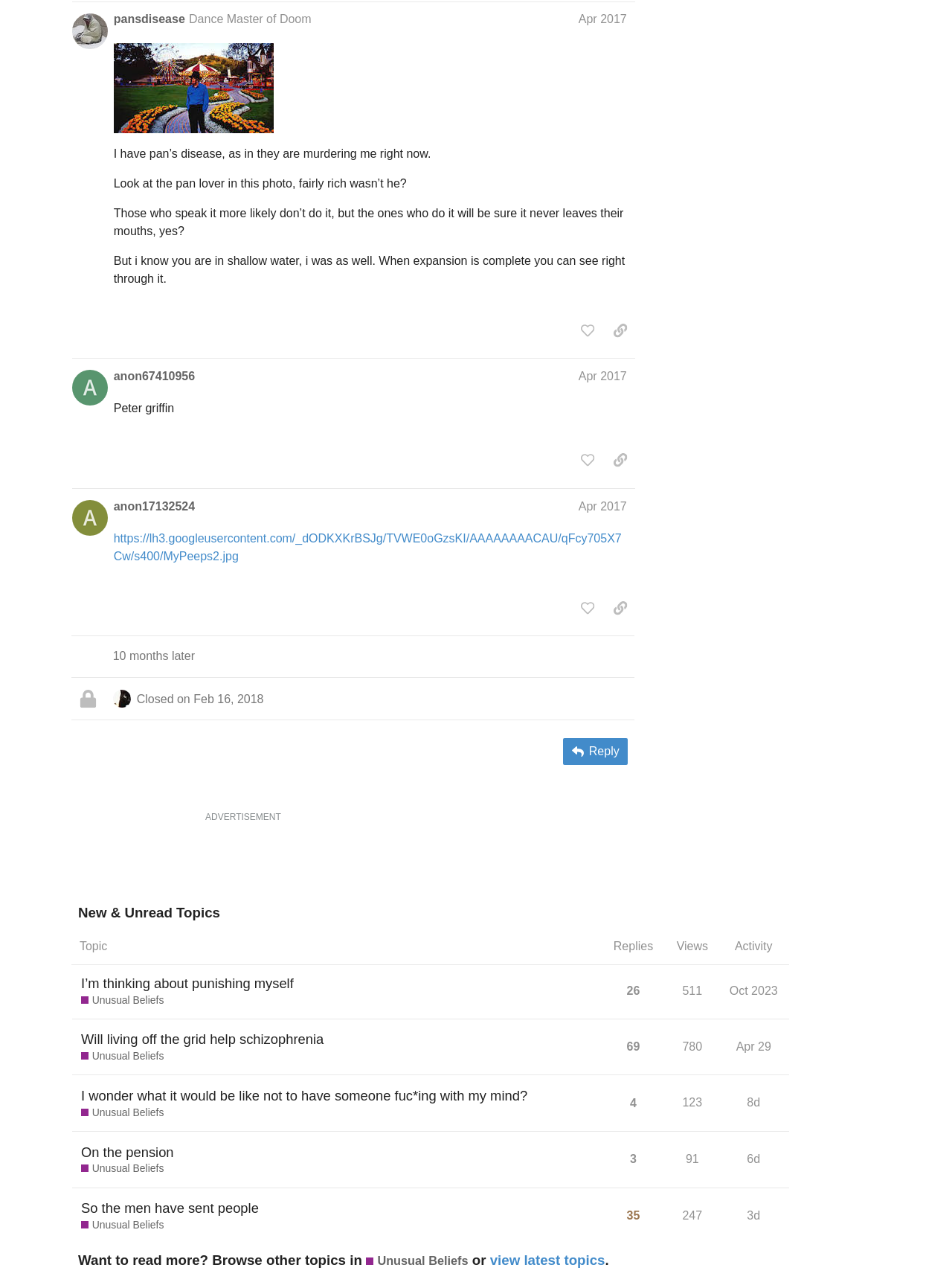How many replies does the topic 'I’m thinking about punishing myself' have?
Please provide a comprehensive answer based on the visual information in the image.

I found the topic 'I’m thinking about punishing myself' in the 'New & Unread Topics' section and saw that it has 26 replies.